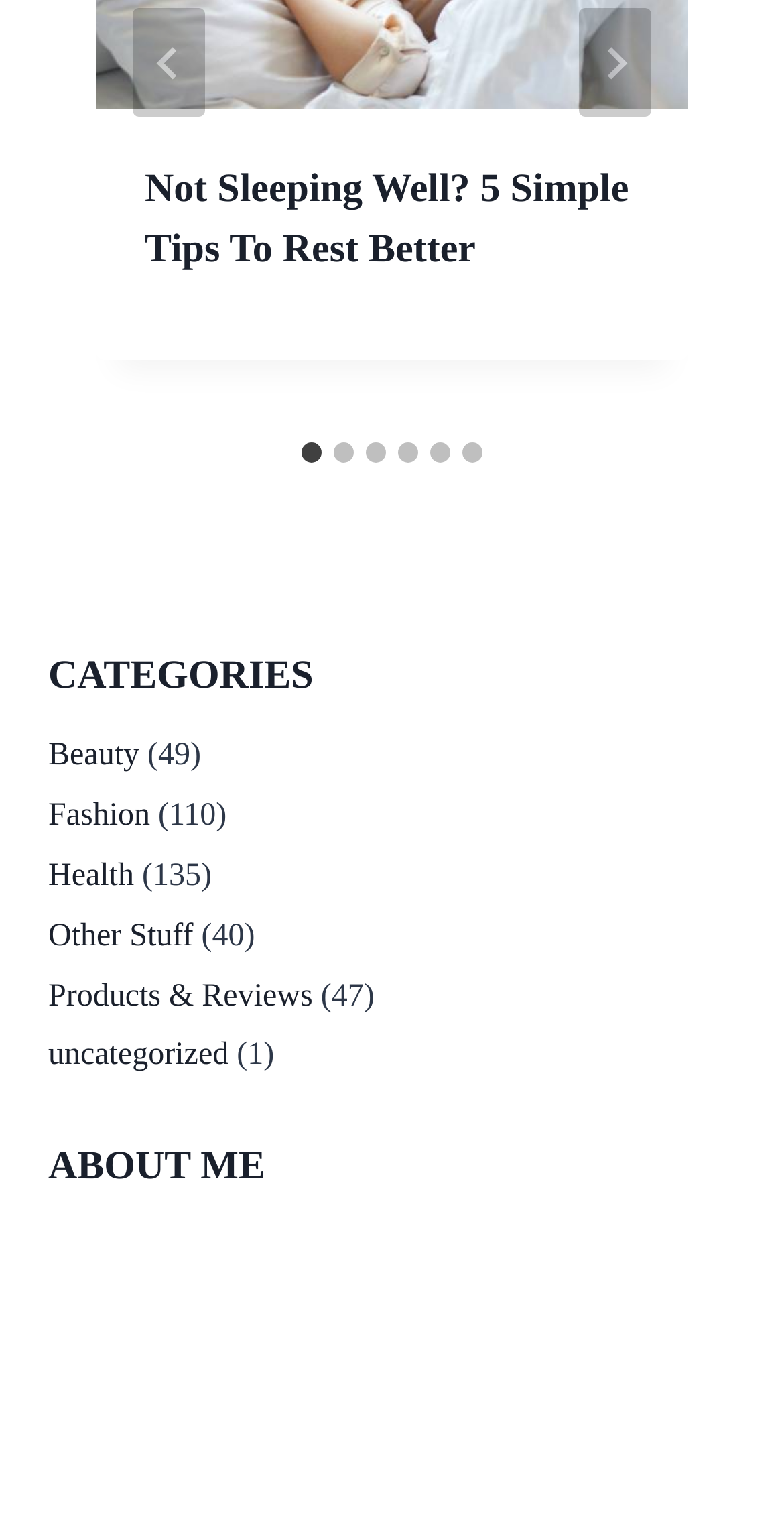Determine the bounding box coordinates of the element that should be clicked to execute the following command: "Browse the Beauty category".

[0.062, 0.485, 0.178, 0.509]